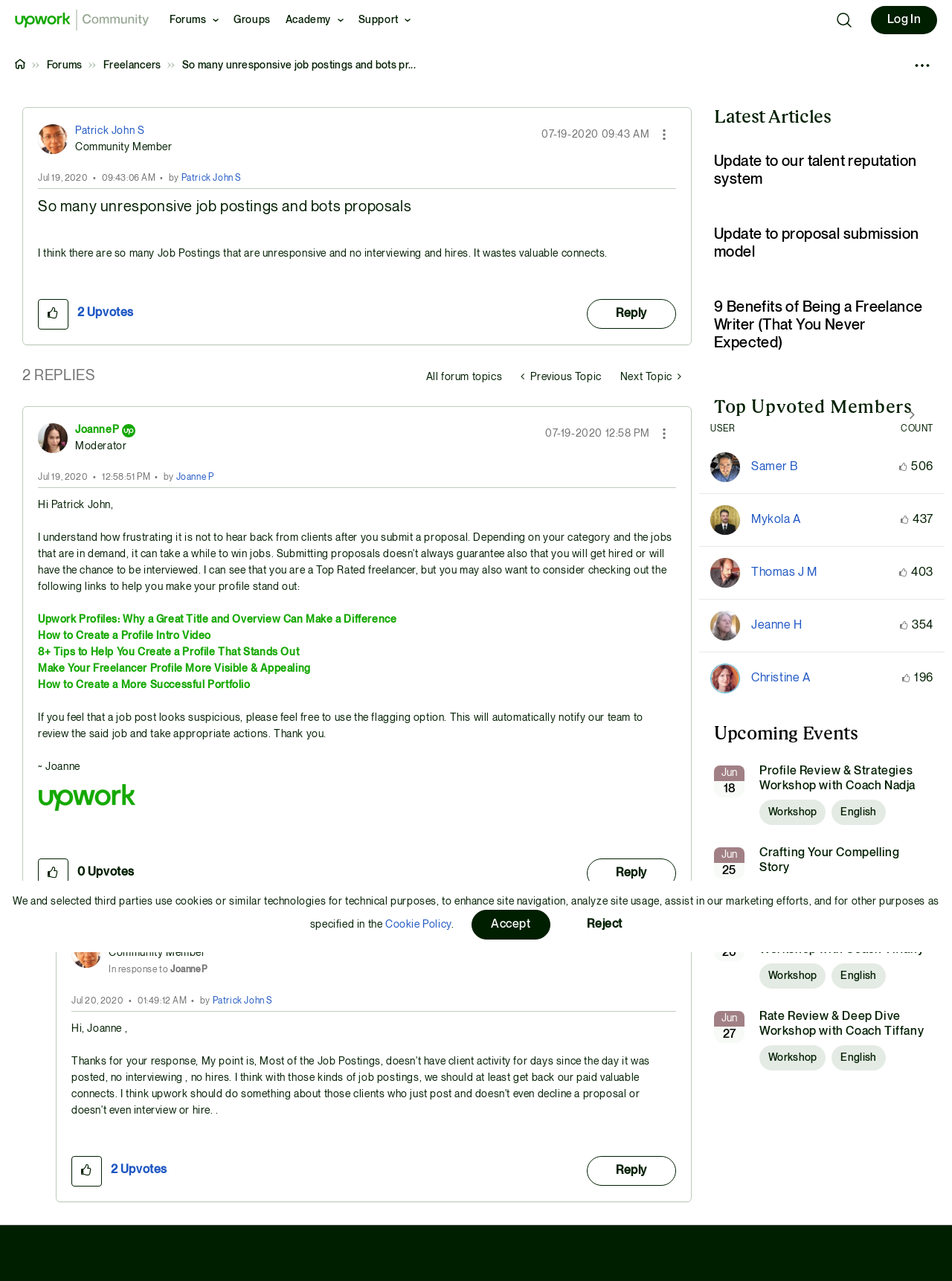Locate the bounding box coordinates of the clickable element to fulfill the following instruction: "View Profile of JoanneP". Provide the coordinates as four float numbers between 0 and 1 in the format [left, top, right, bottom].

[0.079, 0.331, 0.125, 0.34]